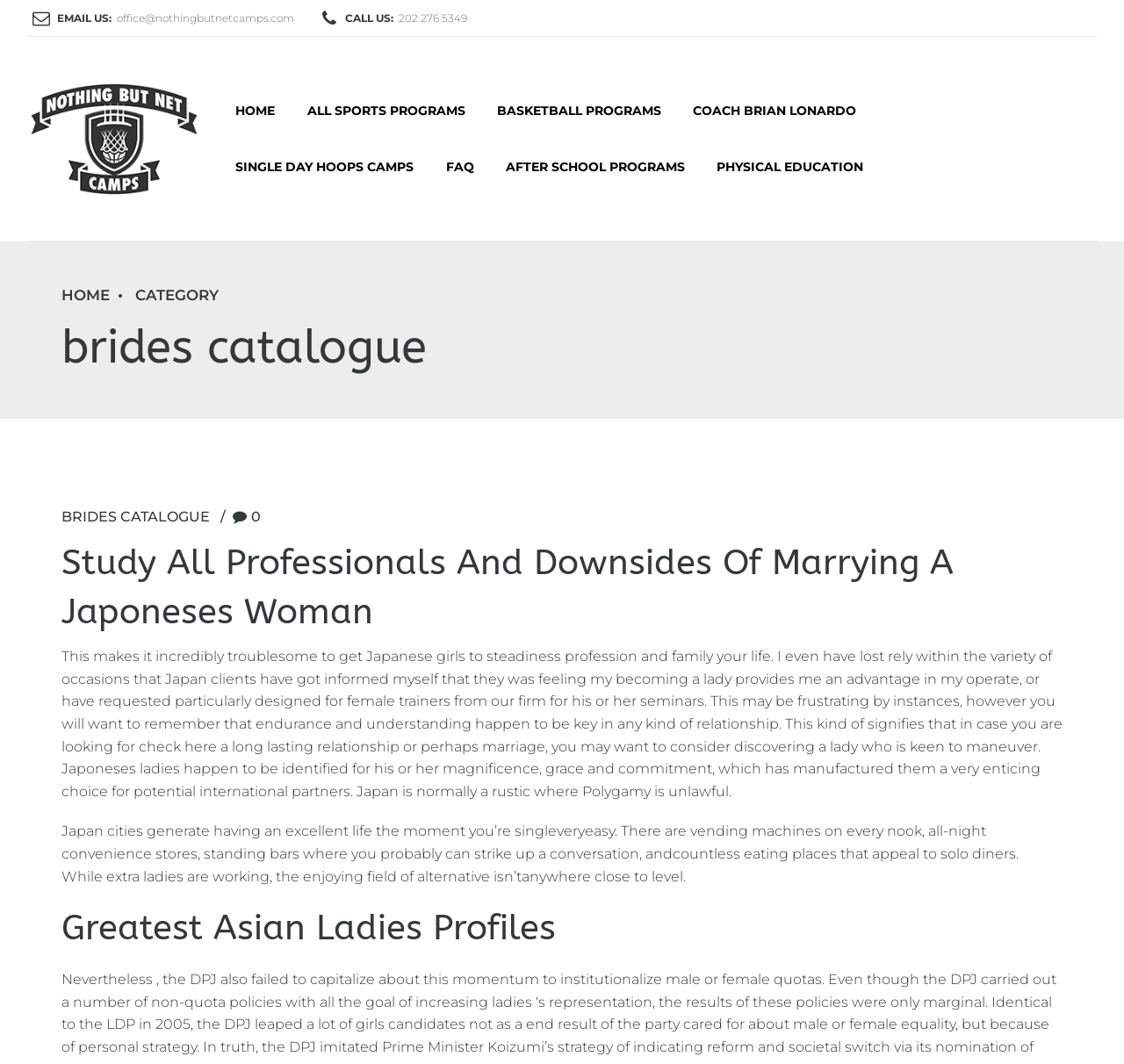Please identify the bounding box coordinates of the element on the webpage that should be clicked to follow this instruction: "Search for something". The bounding box coordinates should be given as four float numbers between 0 and 1, formatted as [left, top, right, bottom].

None